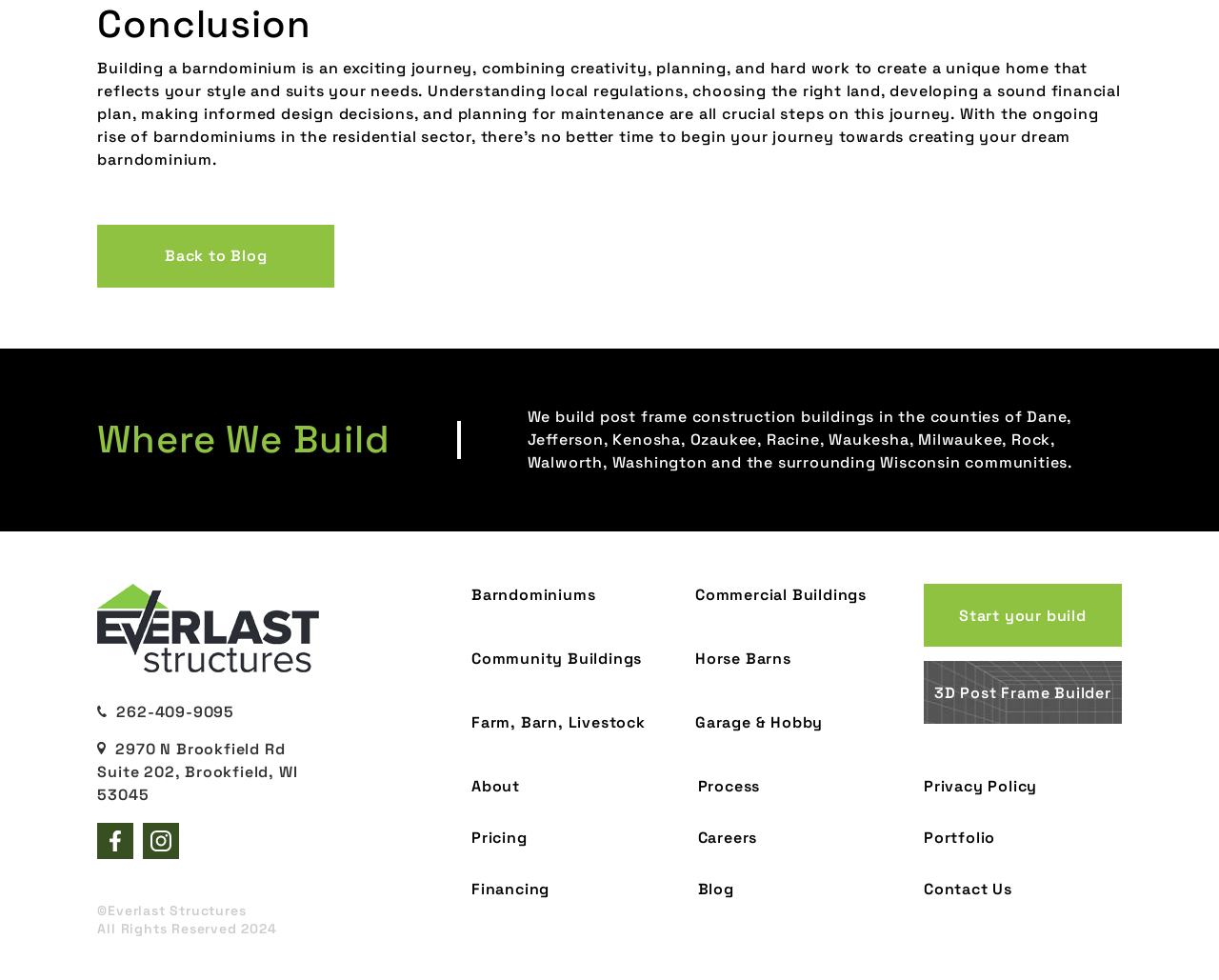From the screenshot, find the bounding box of the UI element matching this description: "Farm, Barn, Livestock". Supply the bounding box coordinates in the form [left, top, right, bottom], each a float between 0 and 1.

[0.387, 0.727, 0.53, 0.747]